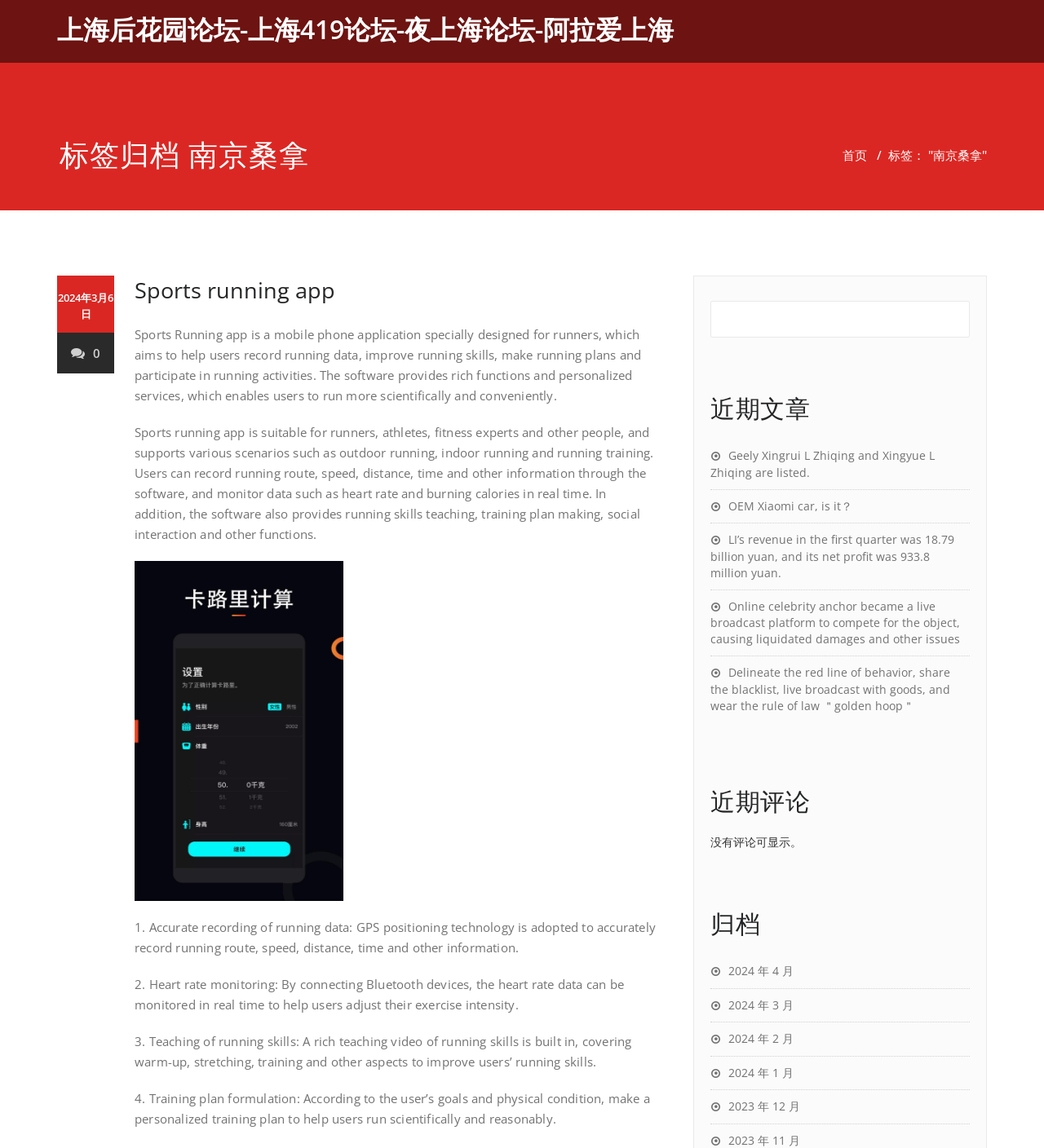Provide a short answer using a single word or phrase for the following question: 
What is the purpose of the Sports running app?

To help users record running data